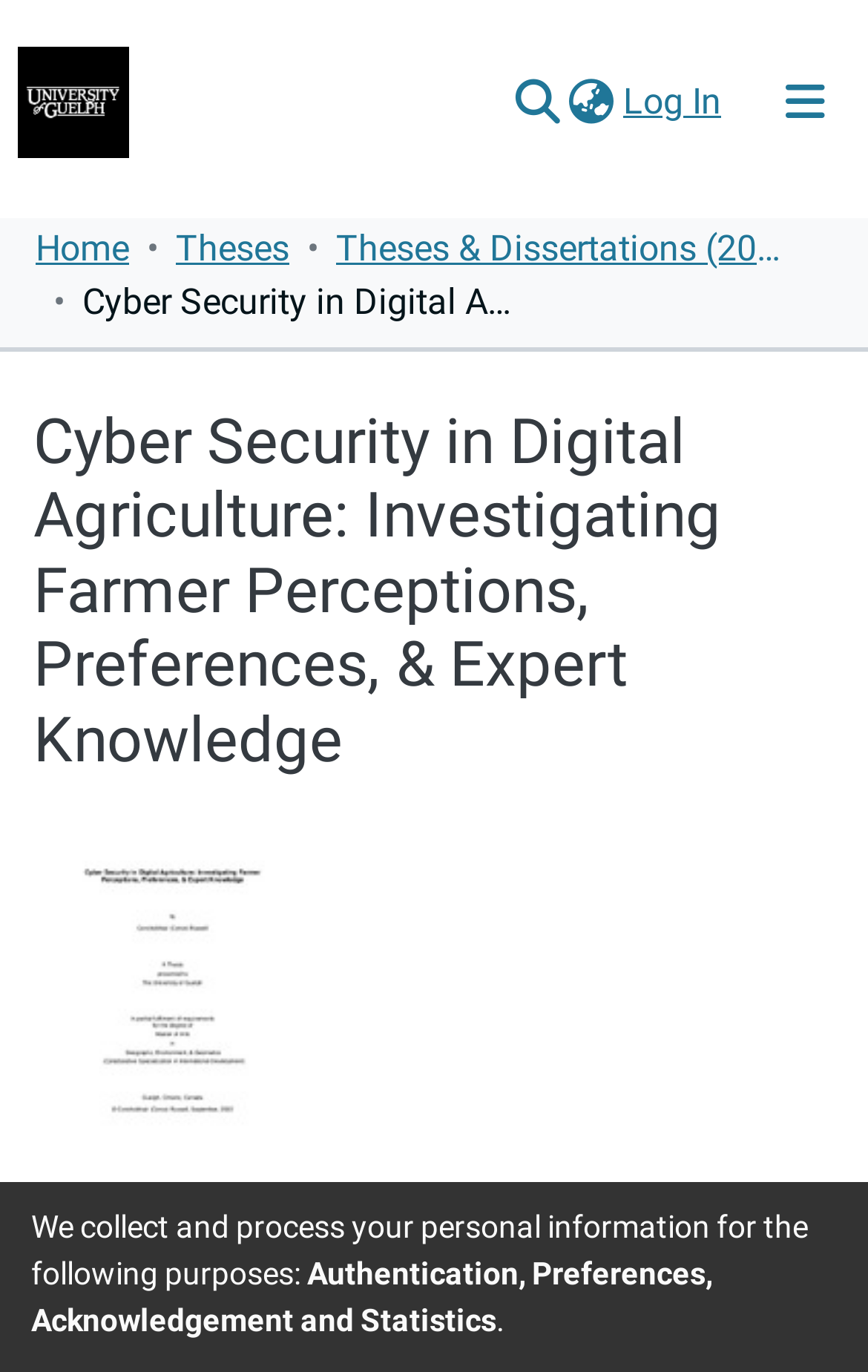What is the purpose of the language switch button?
Using the image as a reference, deliver a detailed and thorough answer to the question.

The language switch button is a button element located on the top navigation bar, indicating its purpose is to allow users to switch the language of the webpage's content.